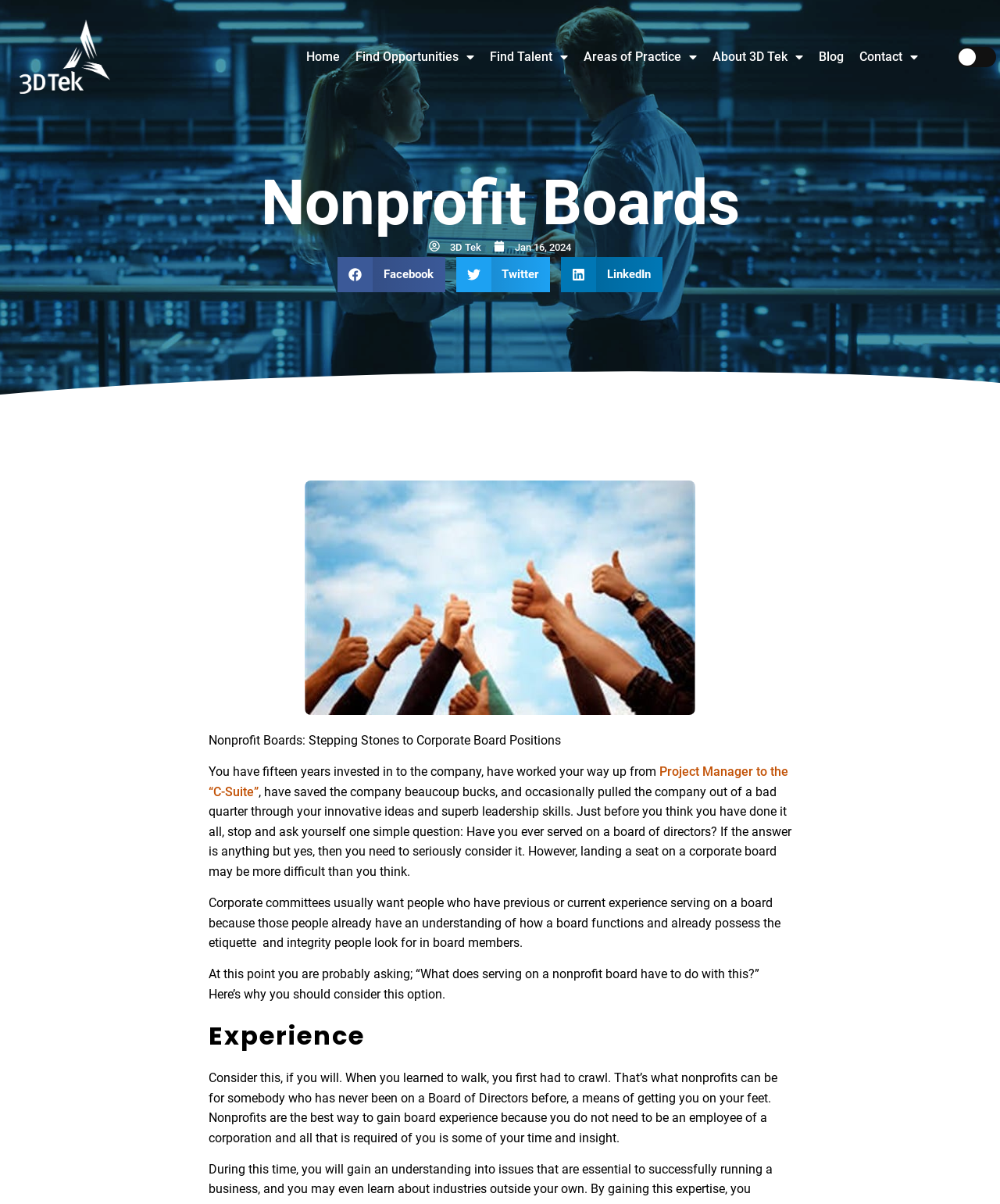Offer a detailed account of what is visible on the webpage.

The webpage appears to be a blog post from 3D Tek, Inc. The top-left corner features the company's logo and name, with a navigation menu below it, consisting of links to "Home", "Find Opportunities", "Find Talent", "Areas of Practice", "About 3D Tek", "Blog", and "Contact". 

On the top-right corner, there is a checkbox. Below the navigation menu, there is a header section with the title "Nonprofit Boards" and a subheading "Stepping Stones to Corporate Board Positions". The title is followed by the date "Jan 16, 2024" and three social media sharing buttons for Facebook, Twitter, and LinkedIn.

The main content of the blog post is divided into several paragraphs. The first paragraph discusses the importance of considering serving on a board of directors, especially for those who have worked their way up to the "C-Suite". The second paragraph explains why corporate committees prefer candidates with previous board experience.

The third paragraph introduces the idea of serving on a nonprofit board as a means of gaining experience. This section is headed by a subheading "Experience". The text continues to explain how serving on a nonprofit board can be a stepping stone to corporate board positions, allowing individuals to gain valuable experience and insight.

Throughout the page, there is a prominent image on the right side, which appears to be related to the blog post's content.